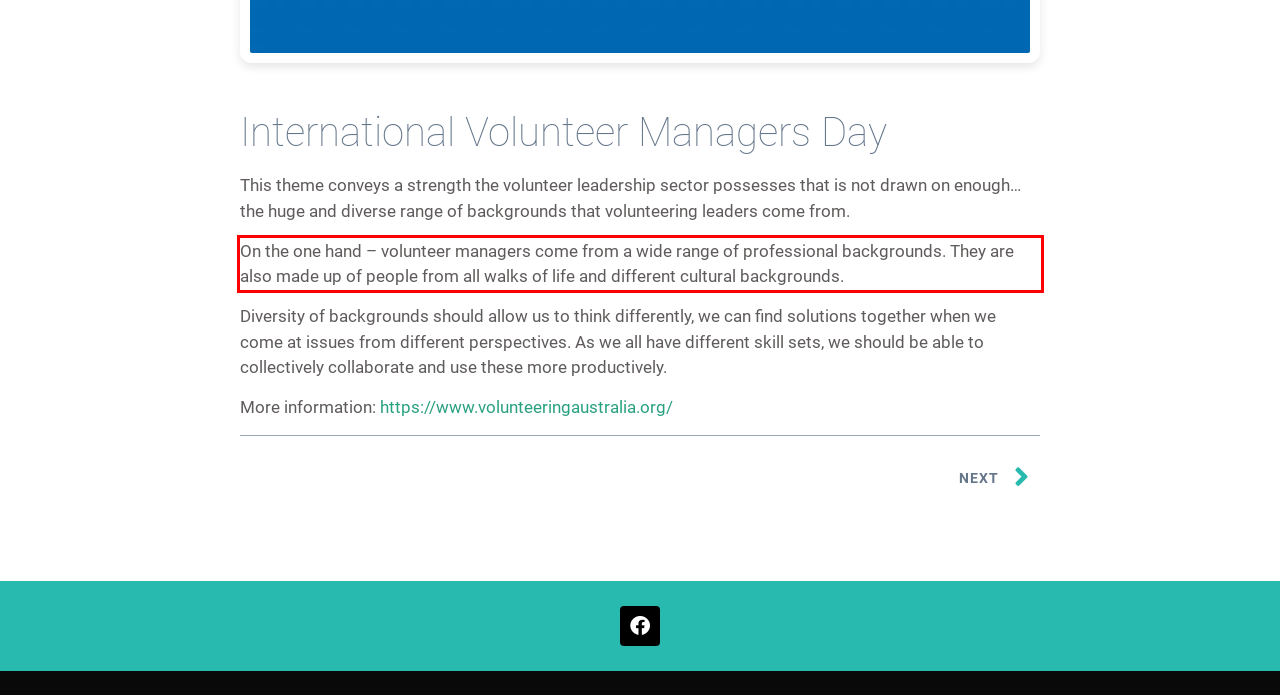Look at the provided screenshot of the webpage and perform OCR on the text within the red bounding box.

On the one hand – volunteer managers come from a wide range of professional backgrounds. They are also made up of people from all walks of life and different cultural backgrounds.